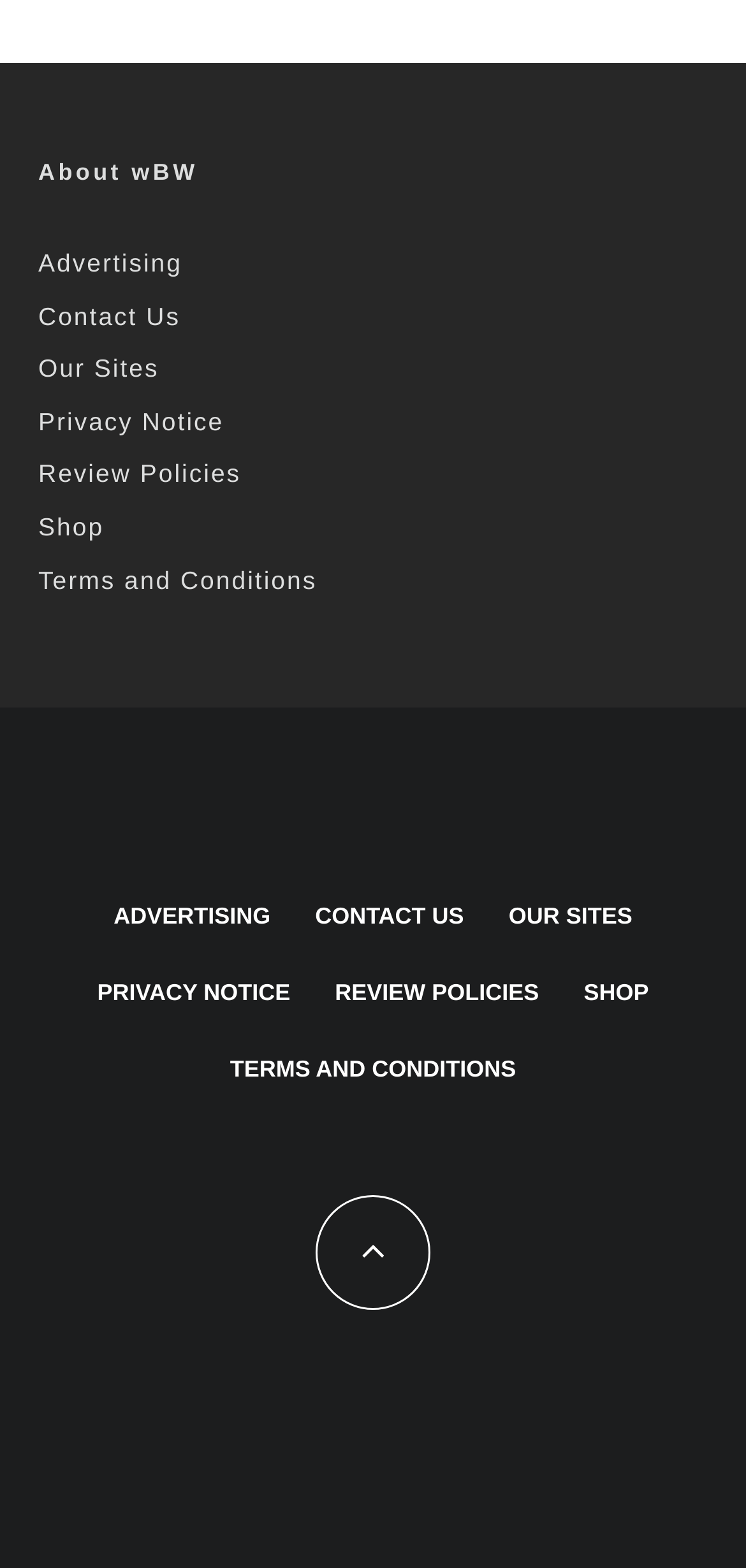What is the name of the website?
Using the information from the image, give a concise answer in one word or a short phrase.

wBW